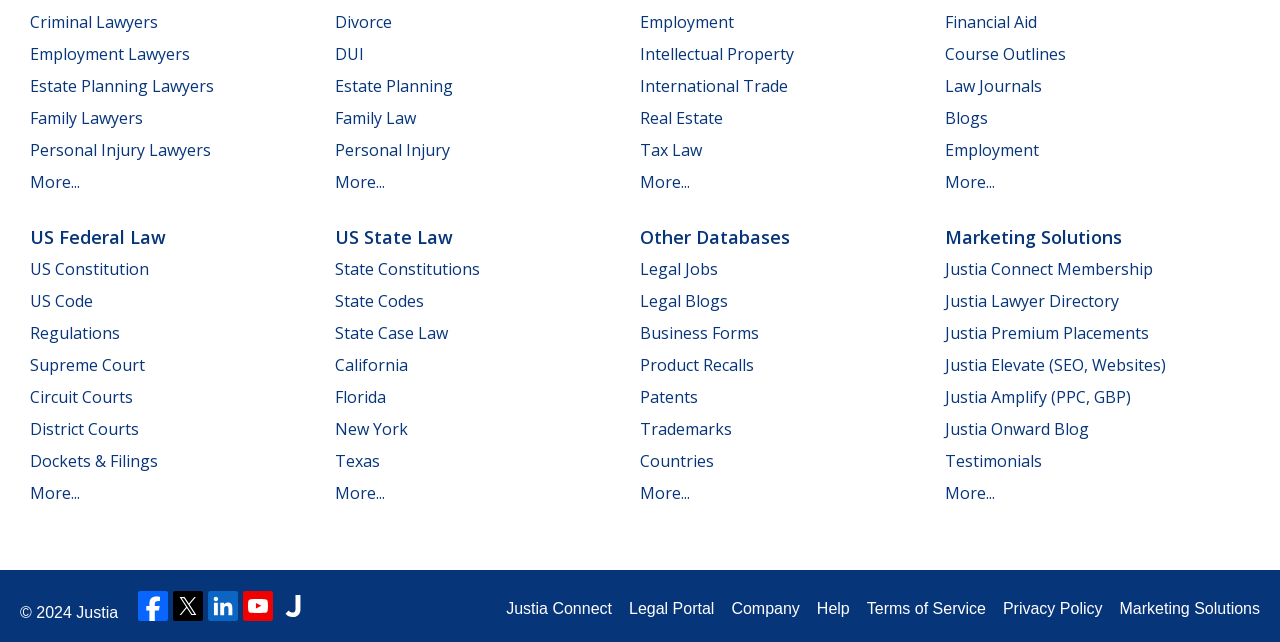Kindly determine the bounding box coordinates for the clickable area to achieve the given instruction: "Explore Marketing Solutions".

[0.738, 0.351, 0.877, 0.388]